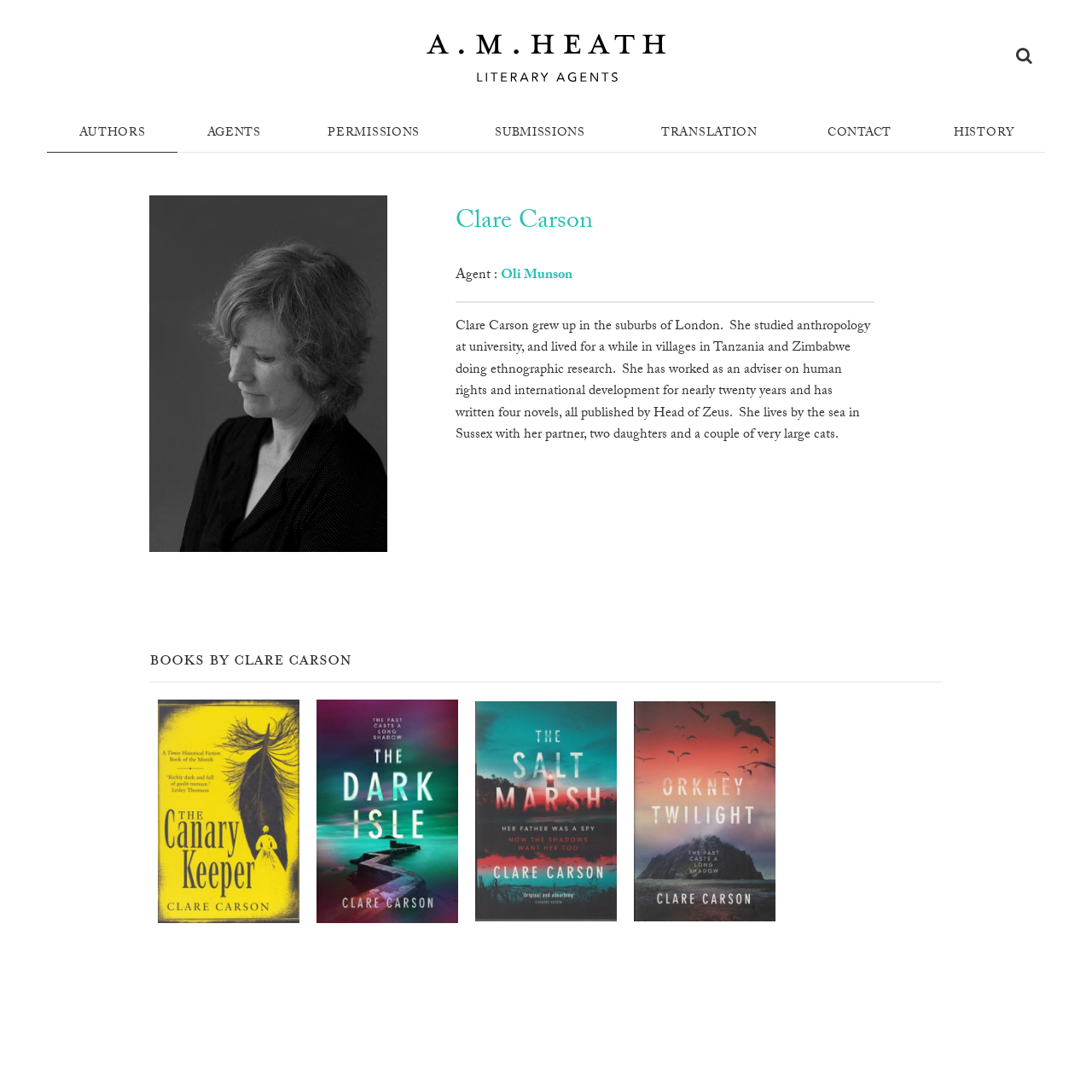How many books are listed by the author?
Answer the question in as much detail as possible.

There are four book jackets listed, each with a link and an image, namely 'The Canary Keeper', 'The Dark Isle', 'The Salt Marsh', and 'Orkney Twilight'.